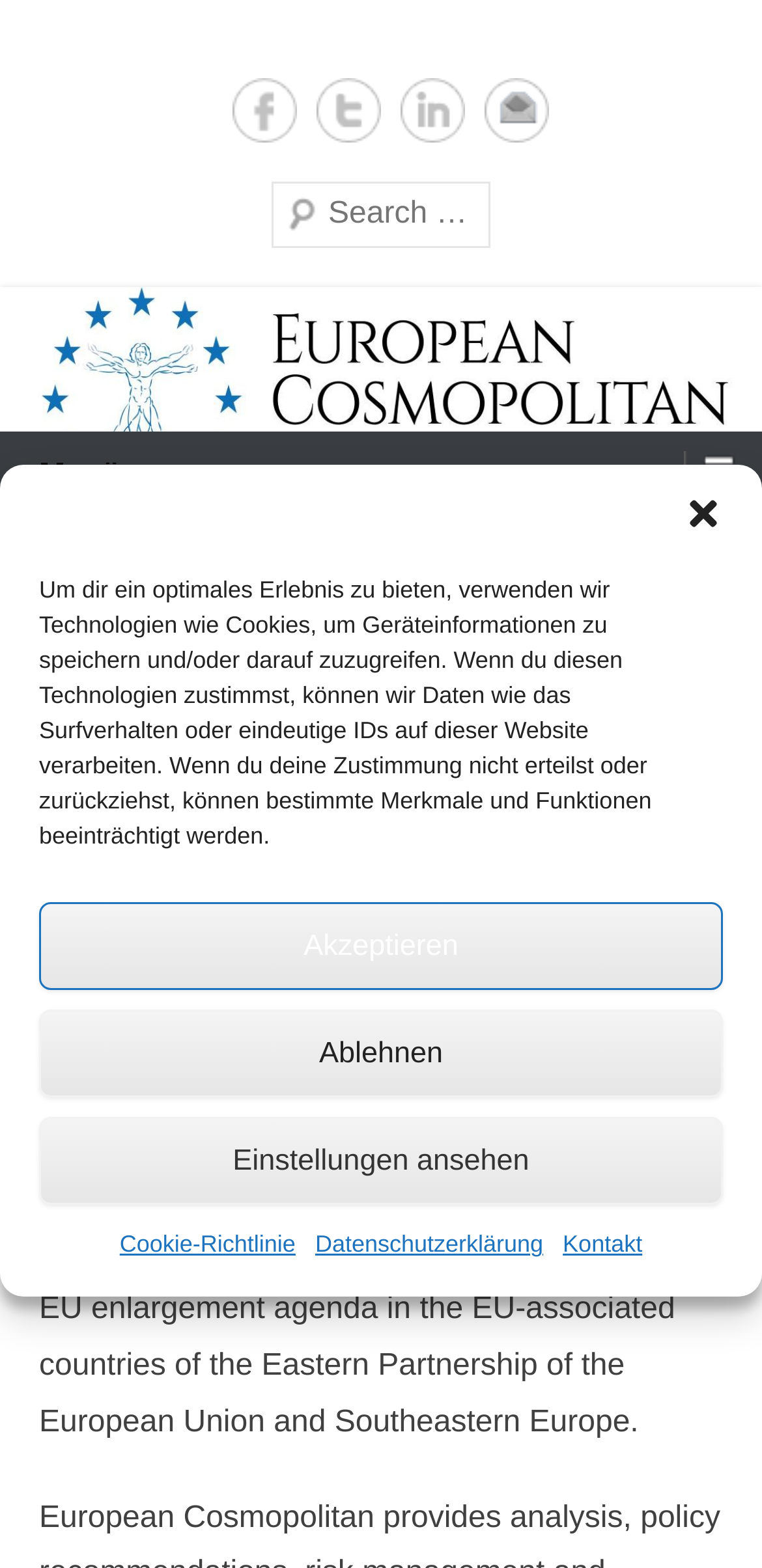Determine the coordinates of the bounding box that should be clicked to complete the instruction: "Visit Facebook page". The coordinates should be represented by four float numbers between 0 and 1: [left, top, right, bottom].

[0.305, 0.05, 0.39, 0.091]